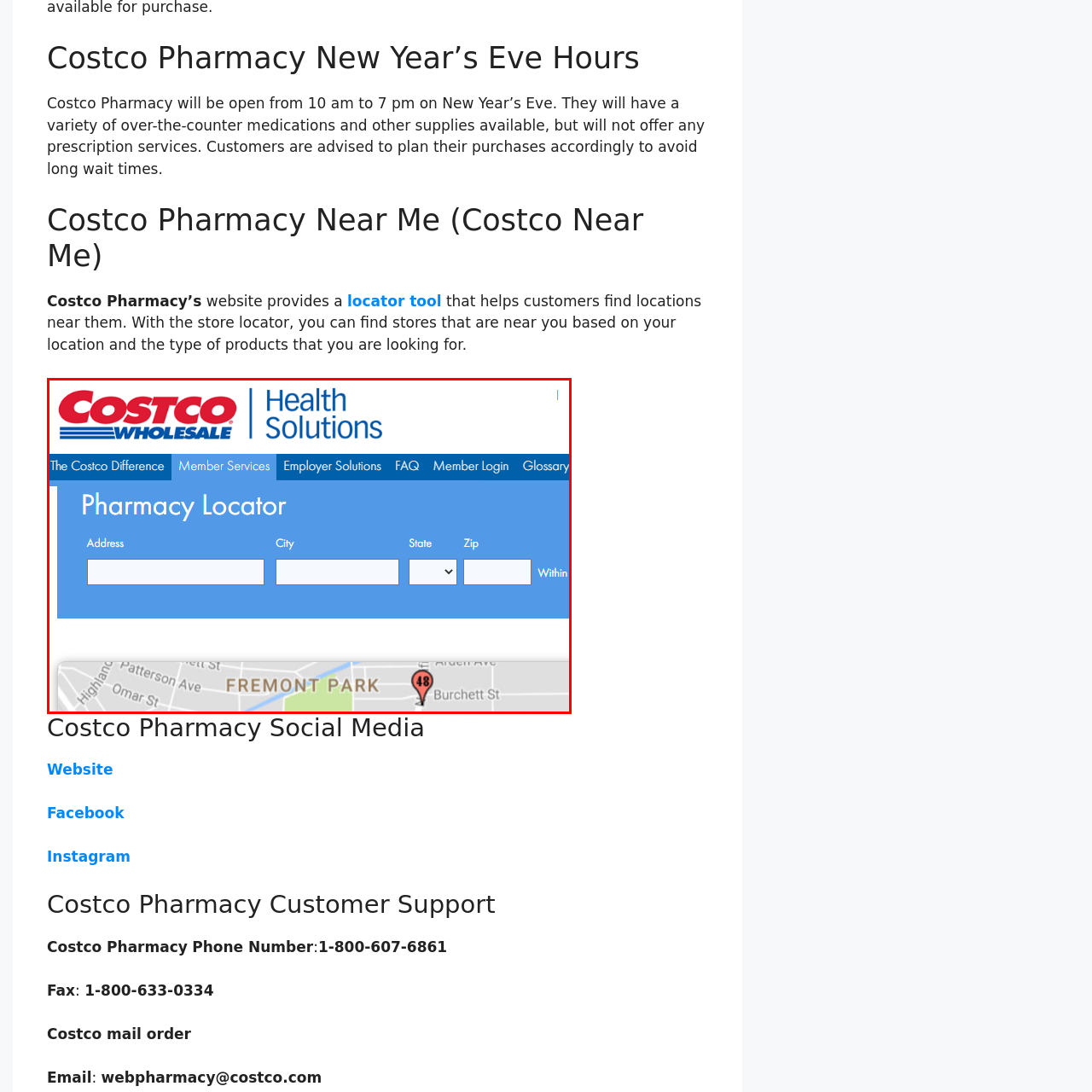What is the purpose of the input fields?
Analyze the image within the red frame and provide a concise answer using only one word or a short phrase.

To enter location details